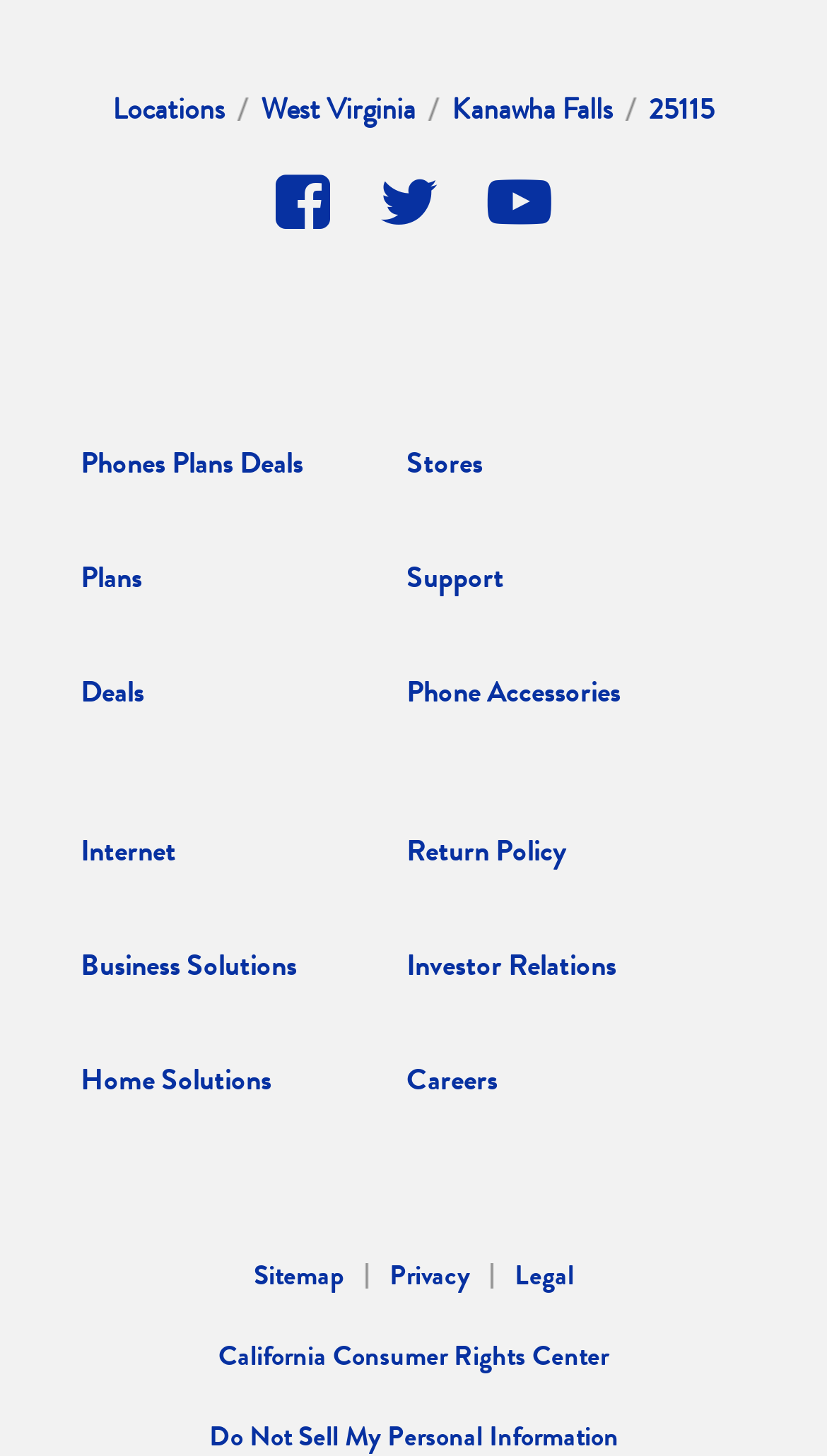Please find the bounding box coordinates of the element's region to be clicked to carry out this instruction: "Explore business solutions".

[0.097, 0.313, 0.359, 0.344]